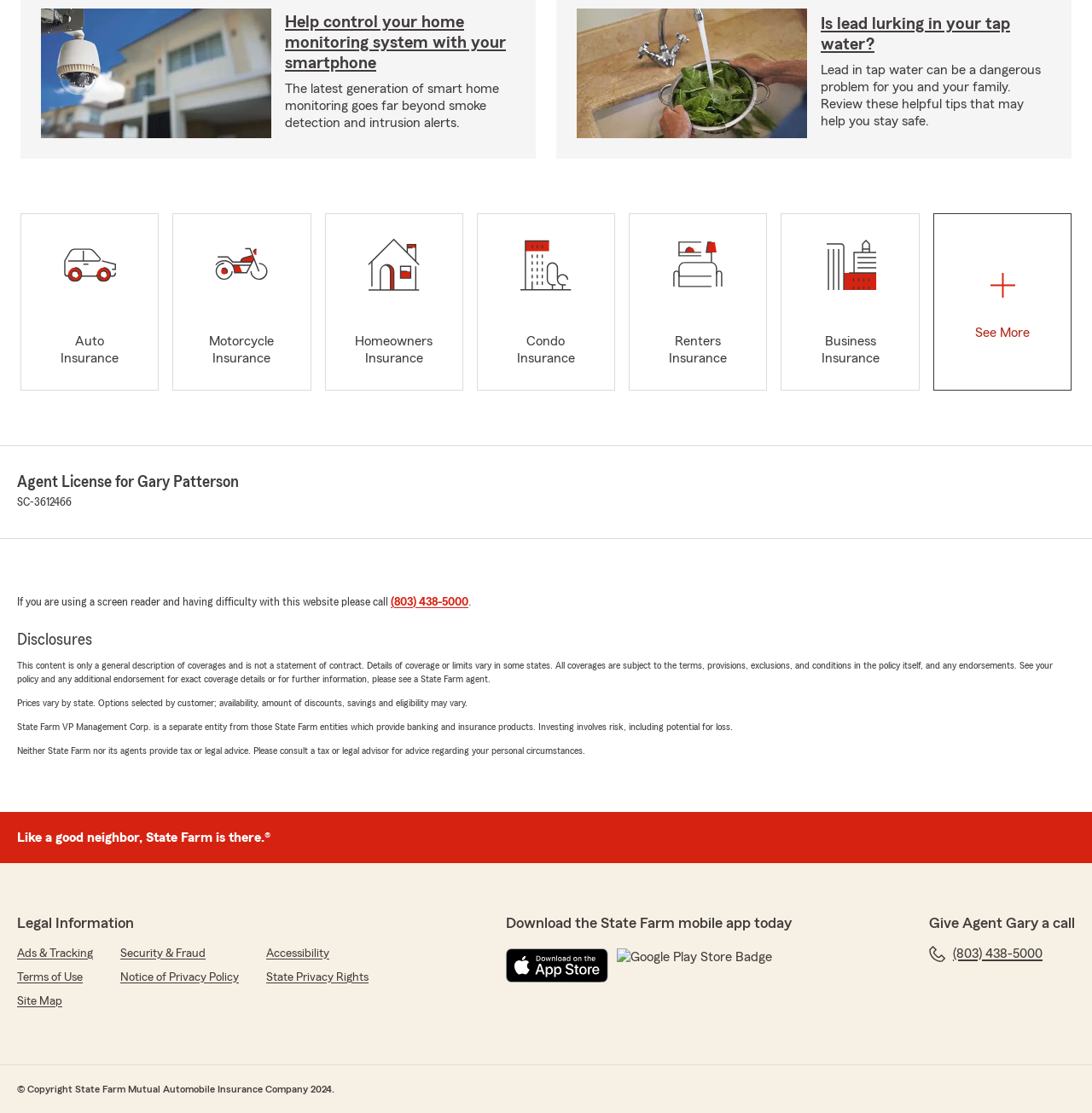Find the bounding box coordinates for the area that must be clicked to perform this action: "See more".

[0.855, 0.192, 0.98, 0.35]